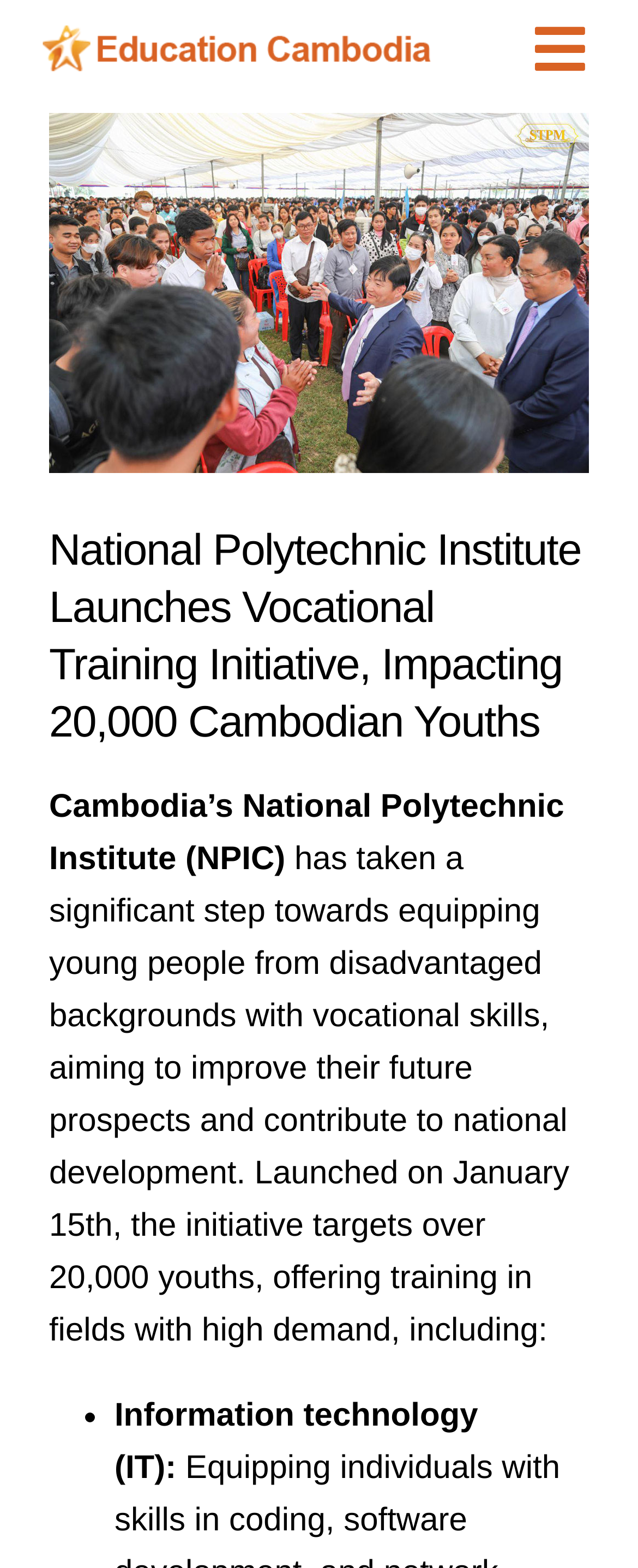Please locate the bounding box coordinates of the region I need to click to follow this instruction: "Go to International Schools".

[0.0, 0.062, 1.0, 0.104]